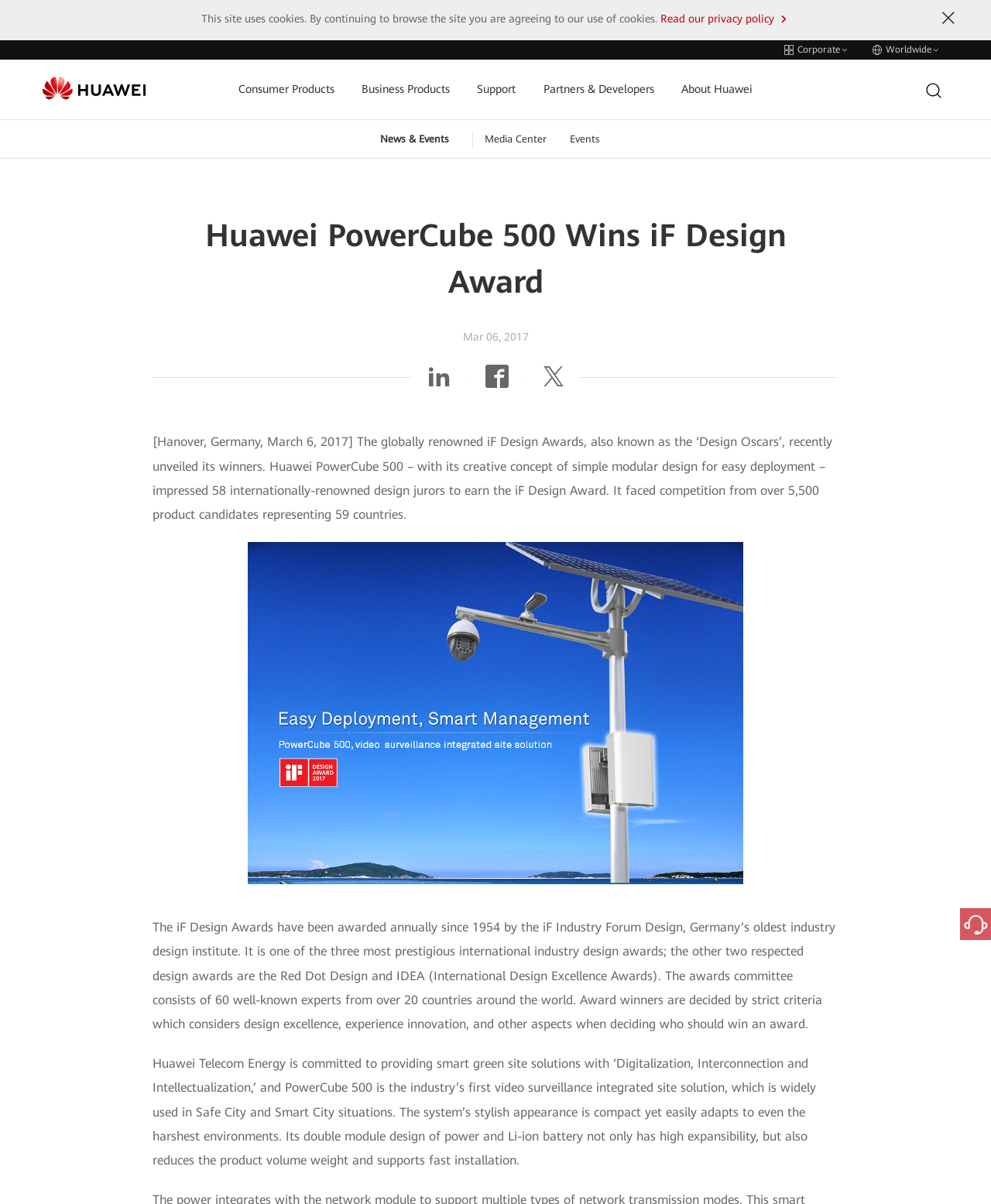Your task is to find and give the main heading text of the webpage.

Huawei PowerCube 500 Wins iF Design Award